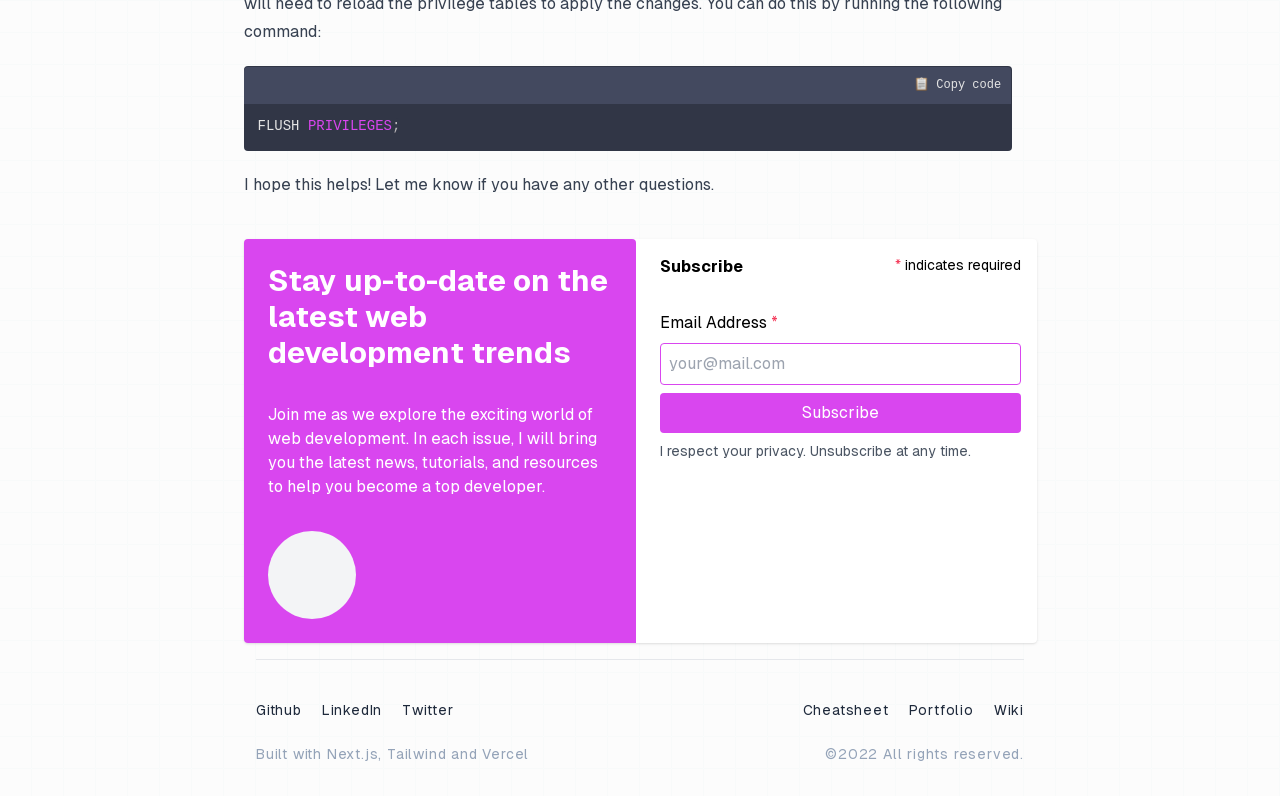Identify the bounding box coordinates for the element you need to click to achieve the following task: "Check portfolio". The coordinates must be four float values ranging from 0 to 1, formatted as [left, top, right, bottom].

[0.71, 0.879, 0.761, 0.905]